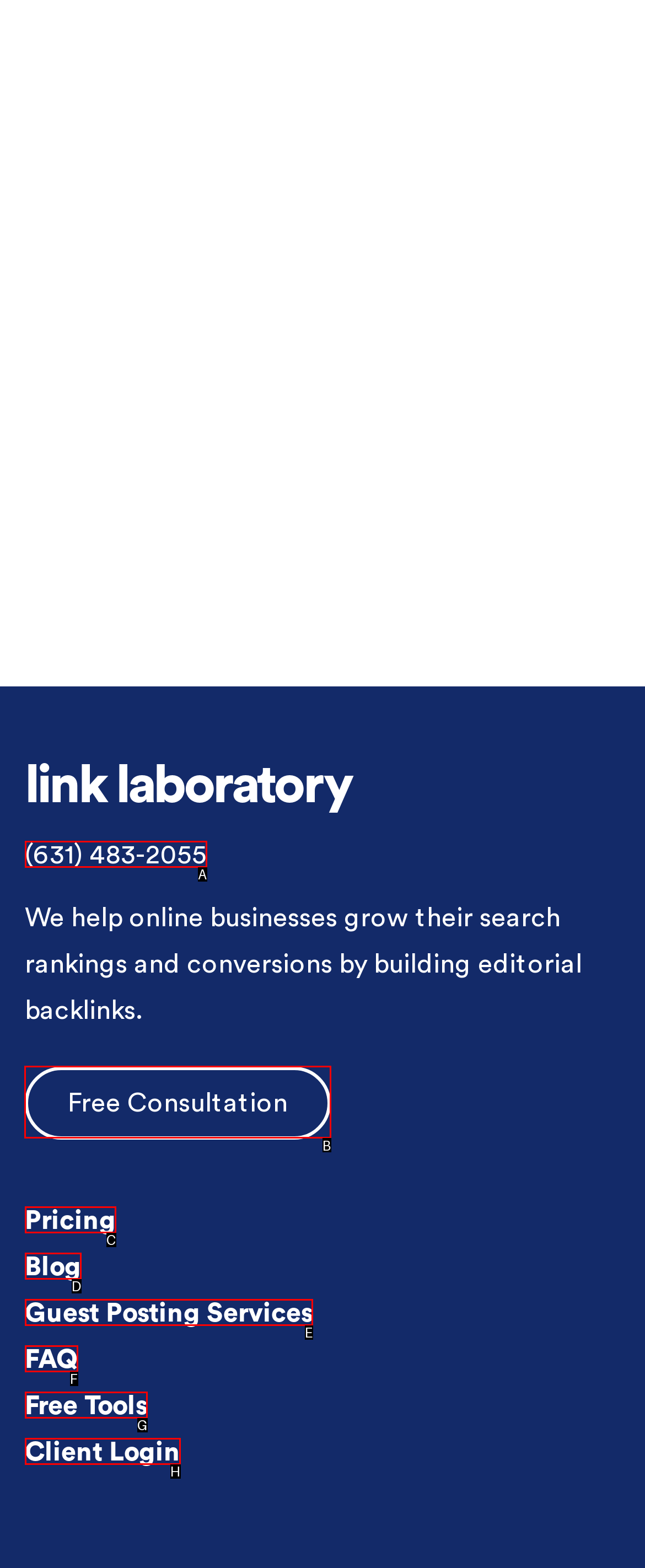From the given options, choose the one to complete the task: Request a free consultation
Indicate the letter of the correct option.

B